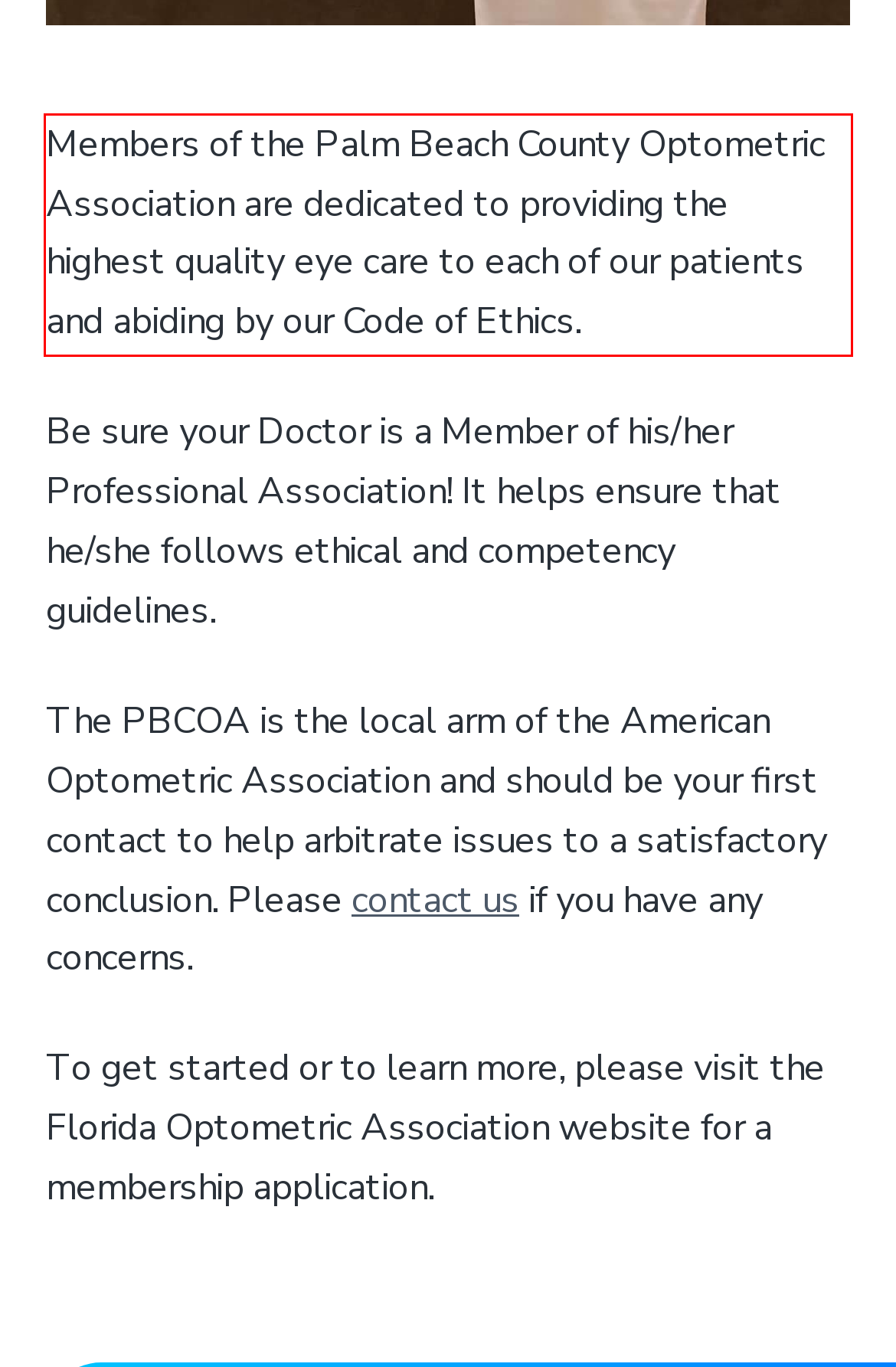You have a screenshot with a red rectangle around a UI element. Recognize and extract the text within this red bounding box using OCR.

Members of the Palm Beach County Optometric Association are dedicated to providing the highest quality eye care to each of our patients and abiding by our Code of Ethics.